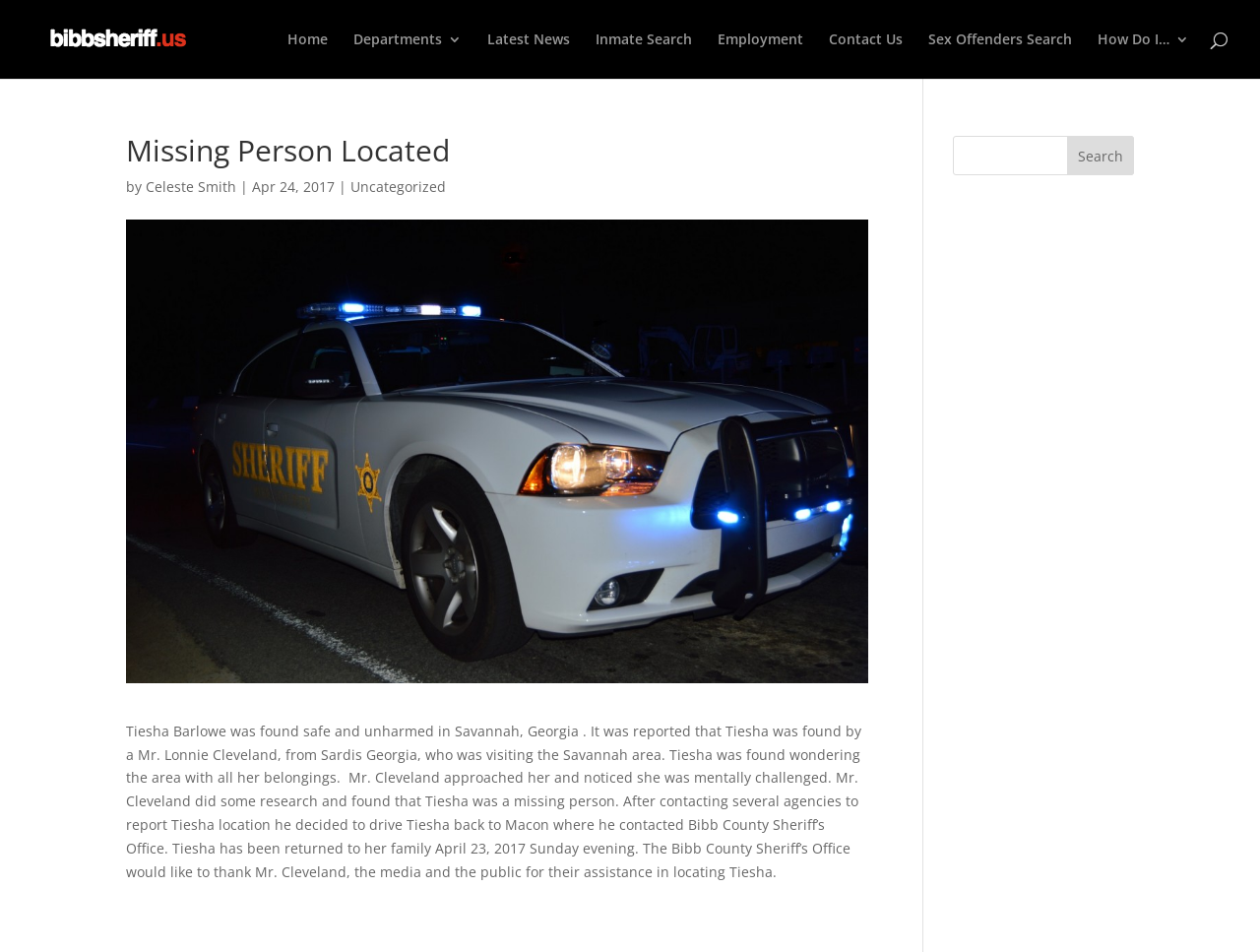How many links are in the top navigation menu?
From the screenshot, provide a brief answer in one word or phrase.

7